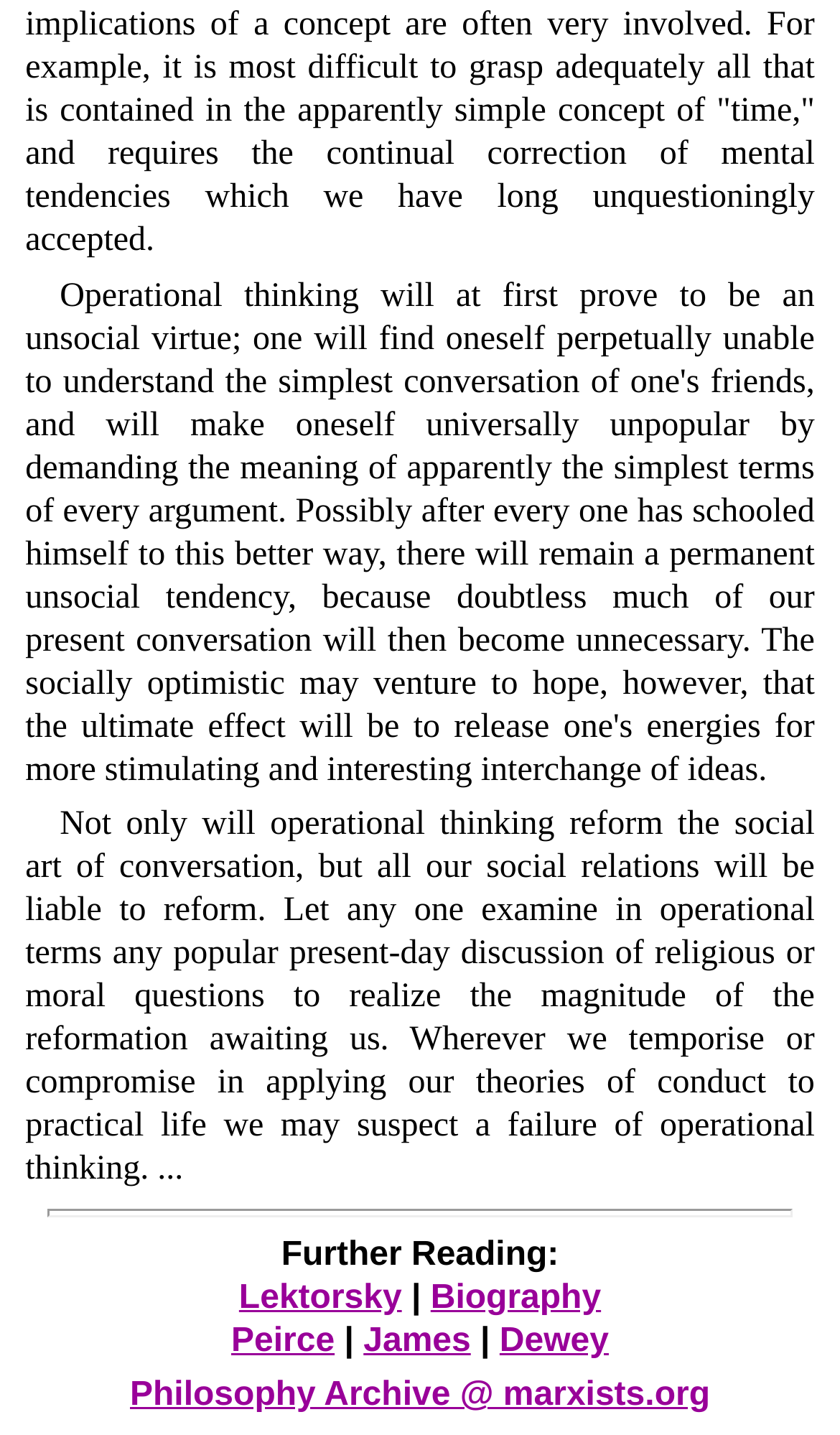Using the provided element description: "James", determine the bounding box coordinates of the corresponding UI element in the screenshot.

[0.433, 0.922, 0.56, 0.947]